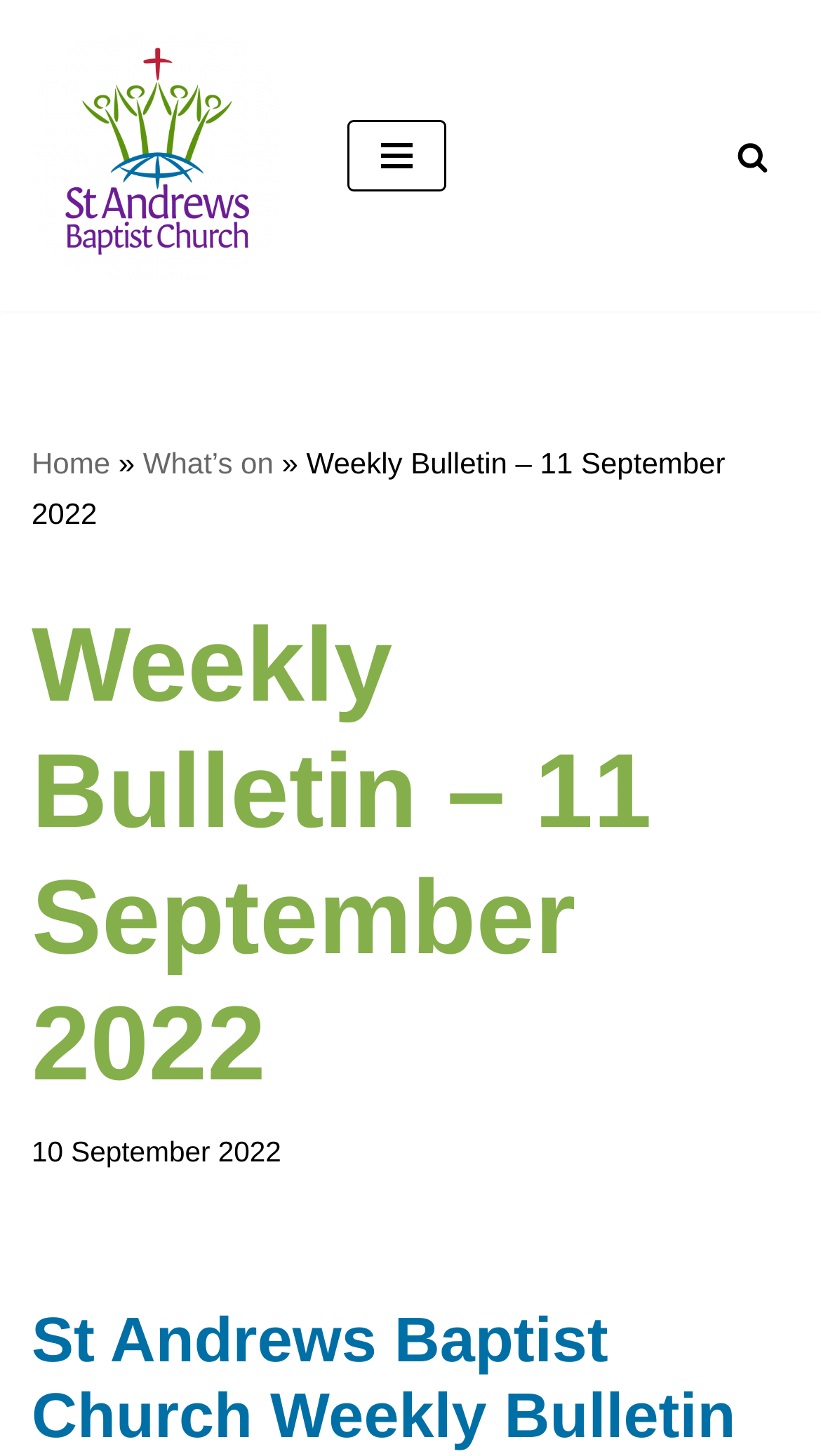What is the purpose of the button at the top right?
Based on the screenshot, provide a one-word or short-phrase response.

Navigation Menu